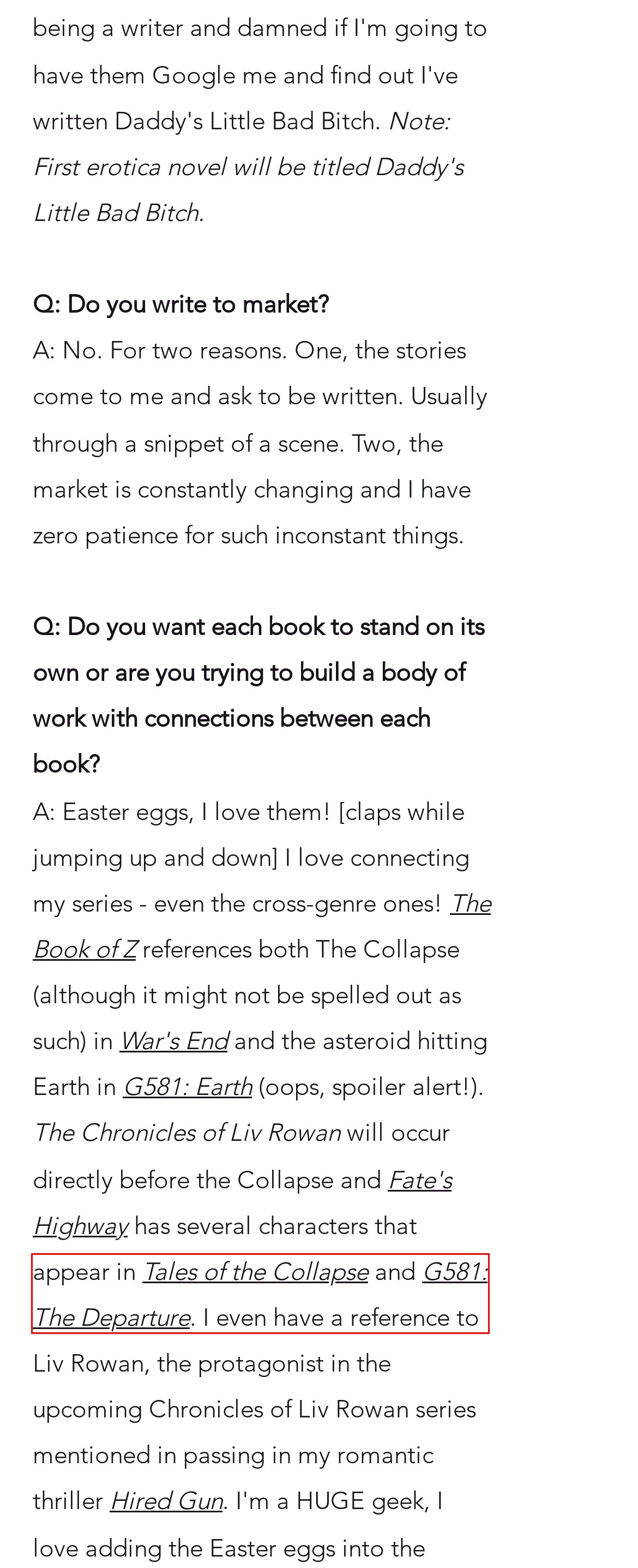Examine the screenshot of a webpage with a red bounding box around an element. Then, select the webpage description that best represents the new page after clicking the highlighted element. Here are the descriptions:
A. Cart Page | Christine Shuck
B. Book-G581: The Departure | Christine Shuck
C. Home | Christine Shuck - Author, Artist, and General Malcontent
D. Amazon.com: Horton Hatches the Egg (Classic Seuss) eBook : Dr. Seuss: Books
E. Book-War's End: The Storm | Christine Shuck
F. Book-Hired Gun | Christine Shuck
G. Book-G581: Earth | Christine Shuck
H. Book-Fate's Highway | Christine Shuck

B